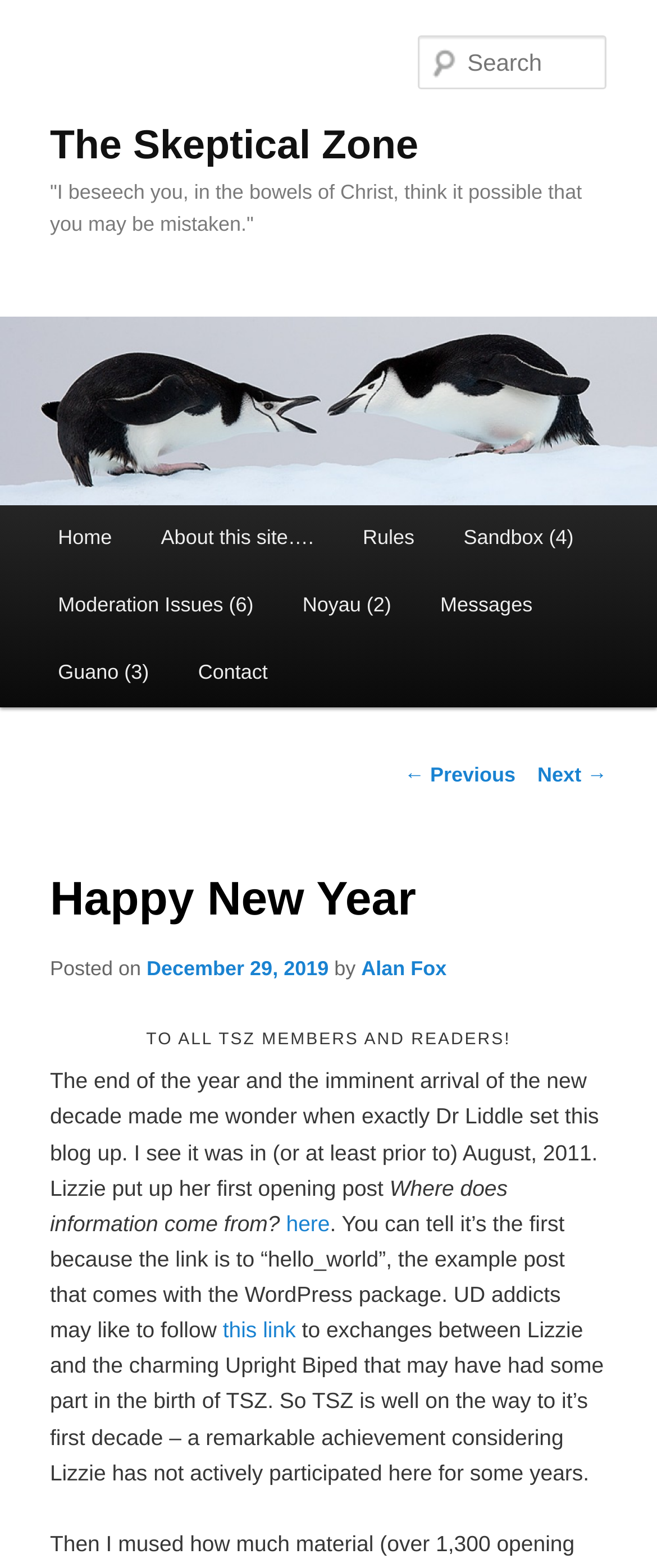Specify the bounding box coordinates of the region I need to click to perform the following instruction: "View the post from December 29, 2019". The coordinates must be four float numbers in the range of 0 to 1, i.e., [left, top, right, bottom].

[0.223, 0.61, 0.5, 0.625]